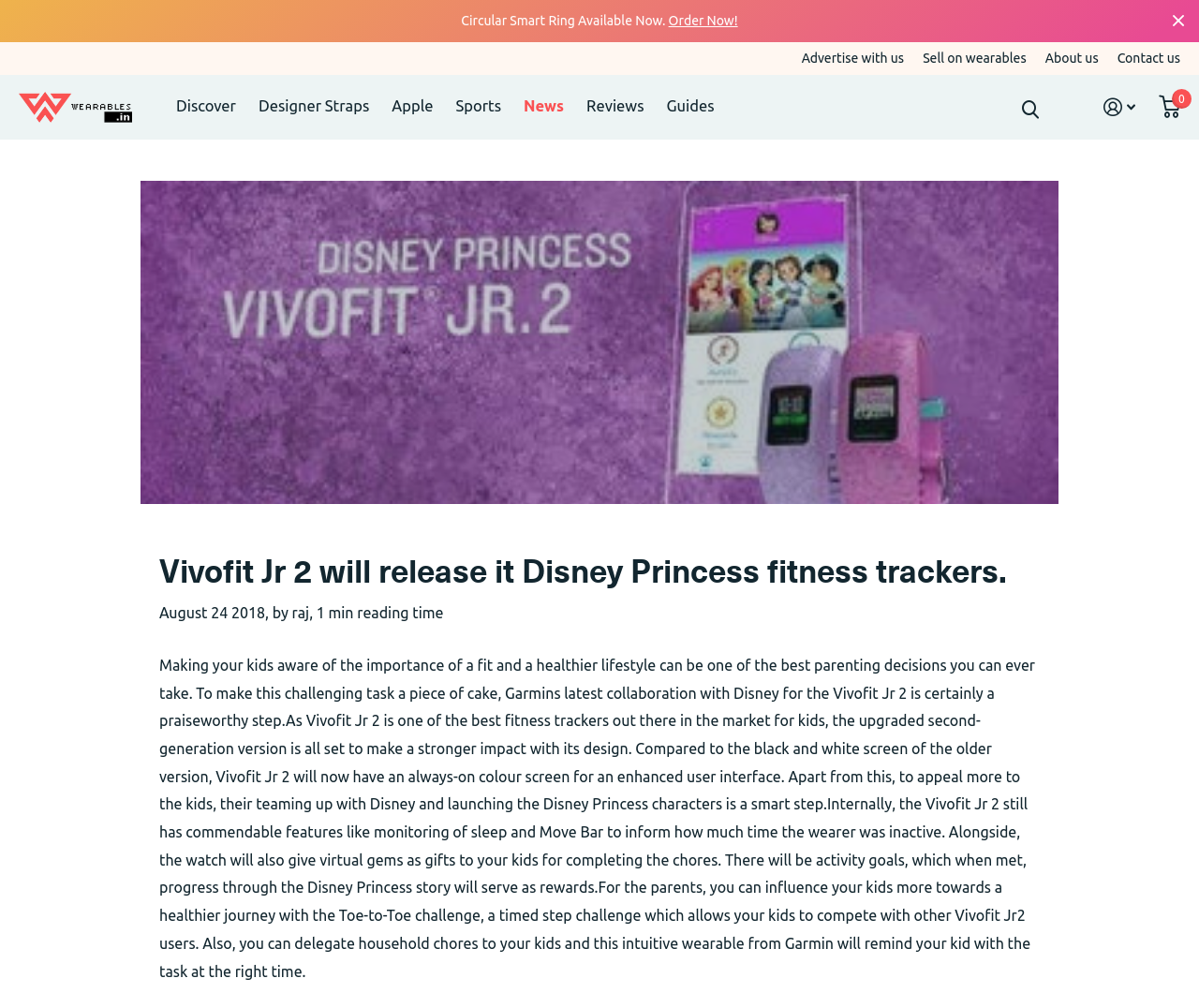Please find the bounding box coordinates of the element that needs to be clicked to perform the following instruction: "Contact us for more information". The bounding box coordinates should be four float numbers between 0 and 1, represented as [left, top, right, bottom].

[0.932, 0.042, 0.984, 0.074]